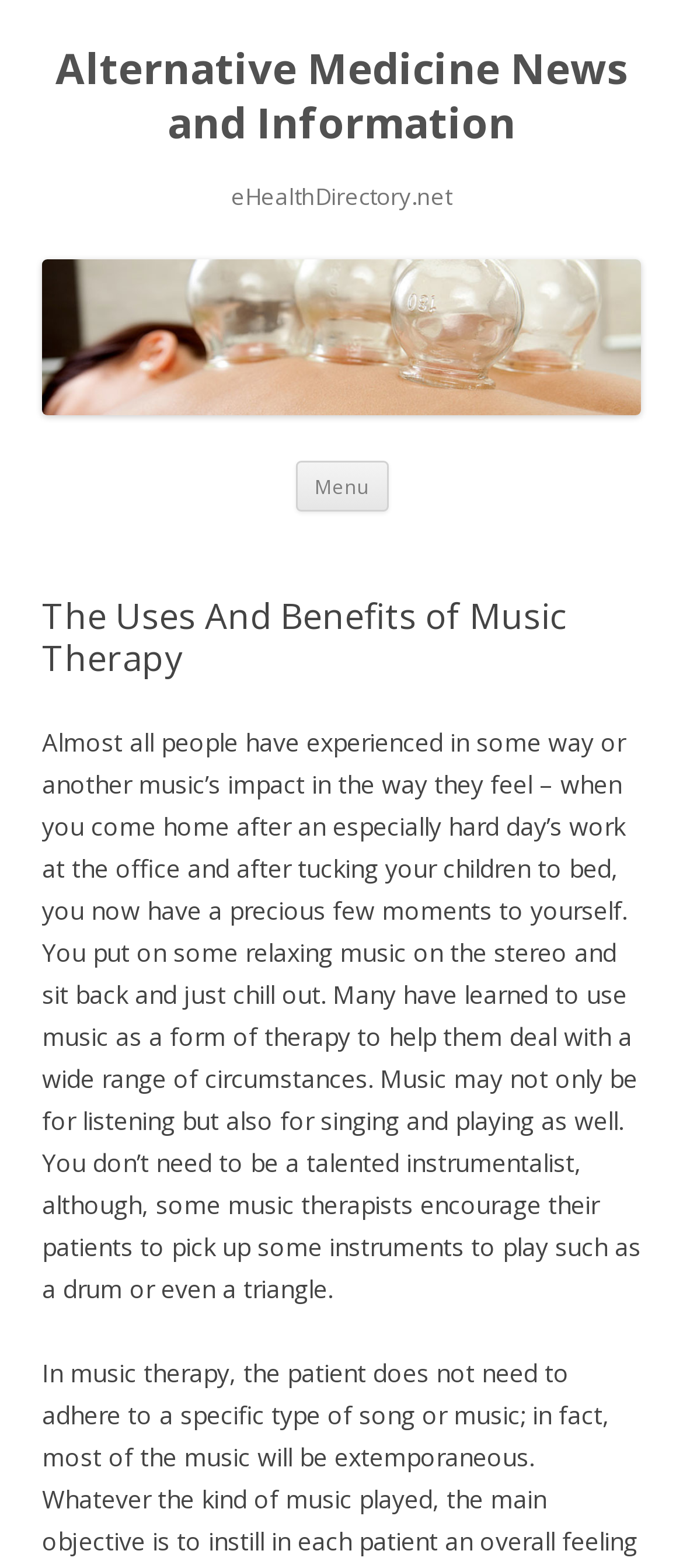Please answer the following question using a single word or phrase: What is the name of the website?

eHealthDirectory.net